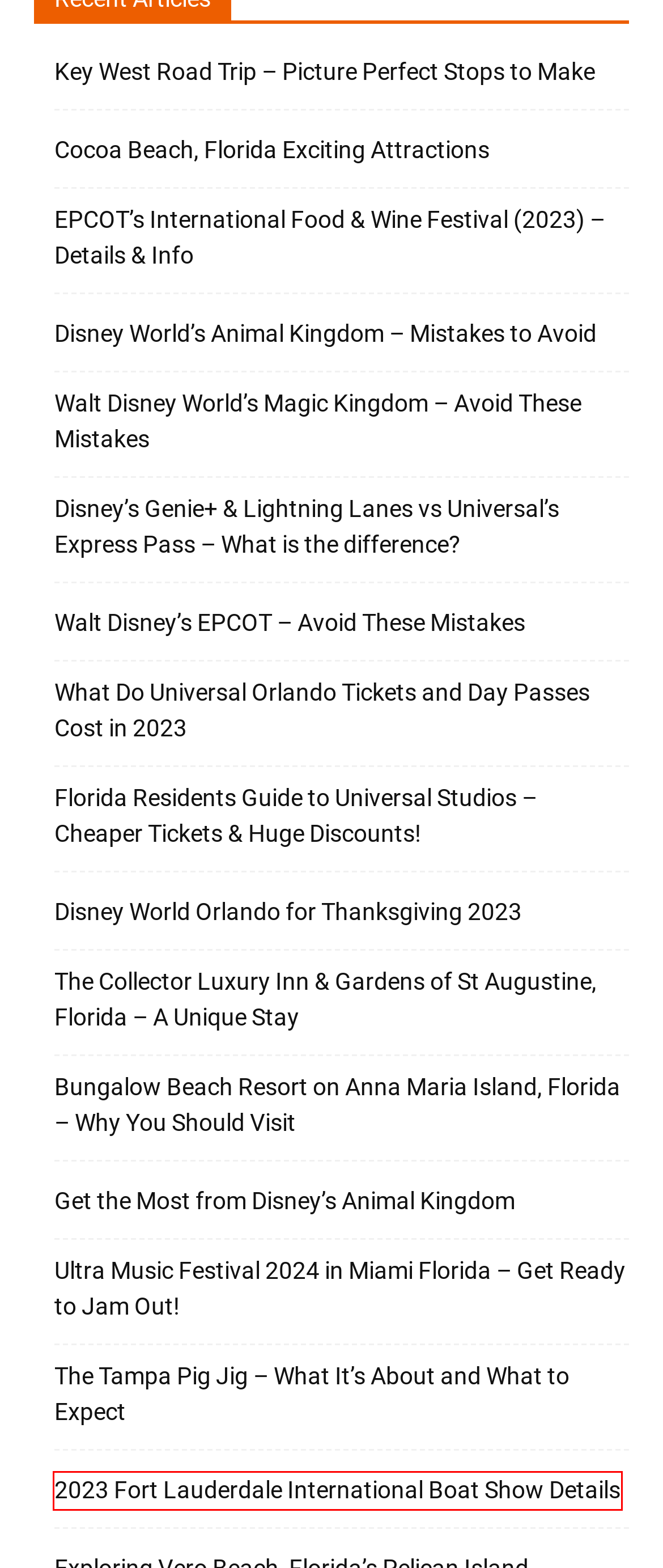Review the screenshot of a webpage that includes a red bounding box. Choose the webpage description that best matches the new webpage displayed after clicking the element within the bounding box. Here are the candidates:
A. 2023 Fort Lauderdale International Boat Show Details | Travel Hop
B. What Do Universal Orlando Tickets and Day Passes Cost in 2023 | Travel Hop
C. Walt Disney World’s Magic Kingdom – Avoid These Mistakes | Travel Hop
D. Disney's Genie+ & Lightning Lanes vs Universal's Express Pass - What is the difference? | Travel Hop
E. Travel Gear Archives | Travel Hop
F. Get the Most from Disney's Animal Kingdom  | Travel Hop
G. Disney World Orlando for Thanksgiving 2023 | Travel Hop
H. Terms and Conditions | Travel Hop

A